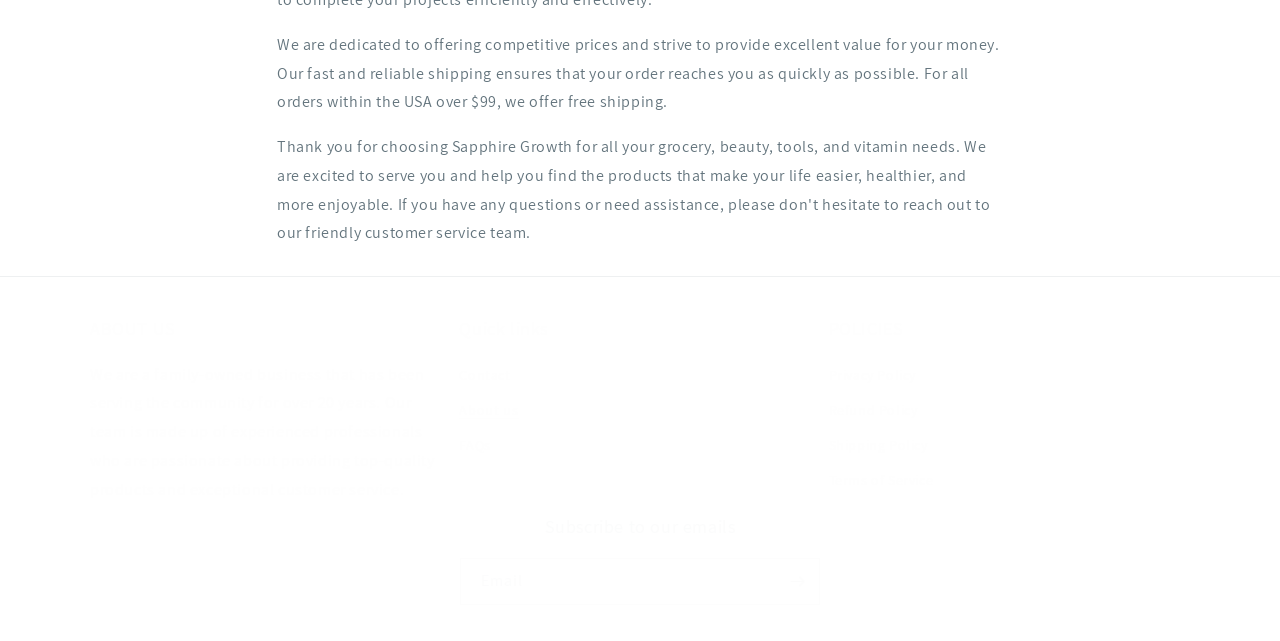Answer the question in a single word or phrase:
How many policies are listed on the webpage?

4